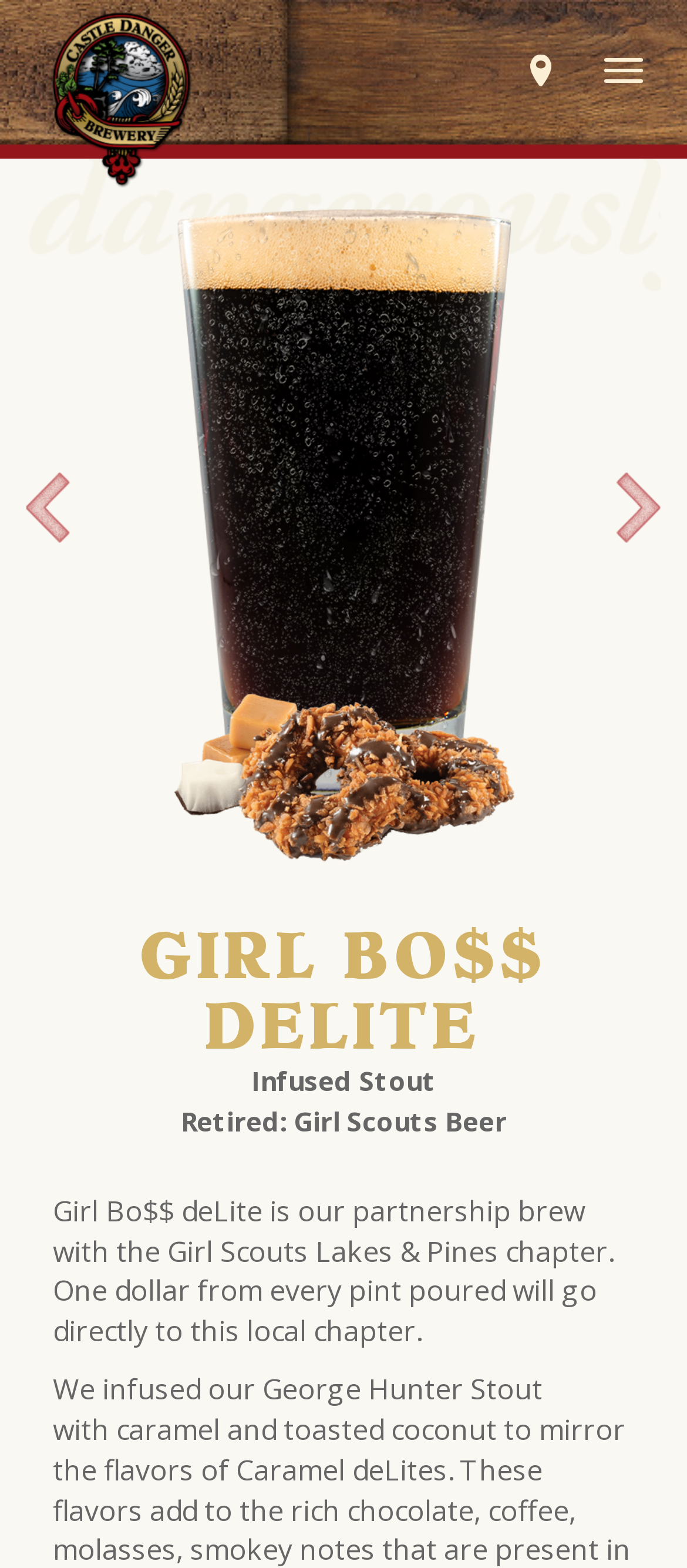What type of beer is Girl Bo$$ deLite?
Based on the image, answer the question with a single word or brief phrase.

Infused Stout